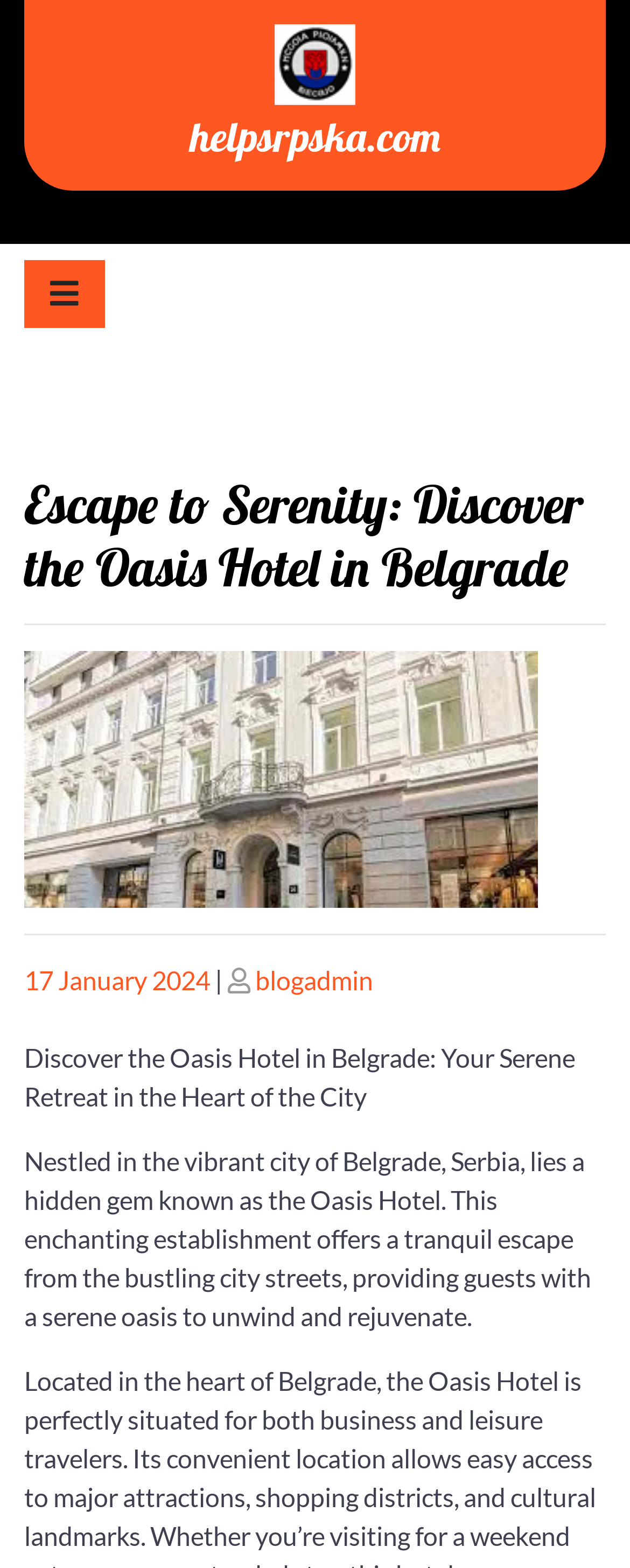When was the article on the webpage posted?
Please give a detailed and elaborate answer to the question based on the image.

The webpage shows the posted date as '17 January 2024', which is indicated by the link '17 January 2024' next to the author's name.